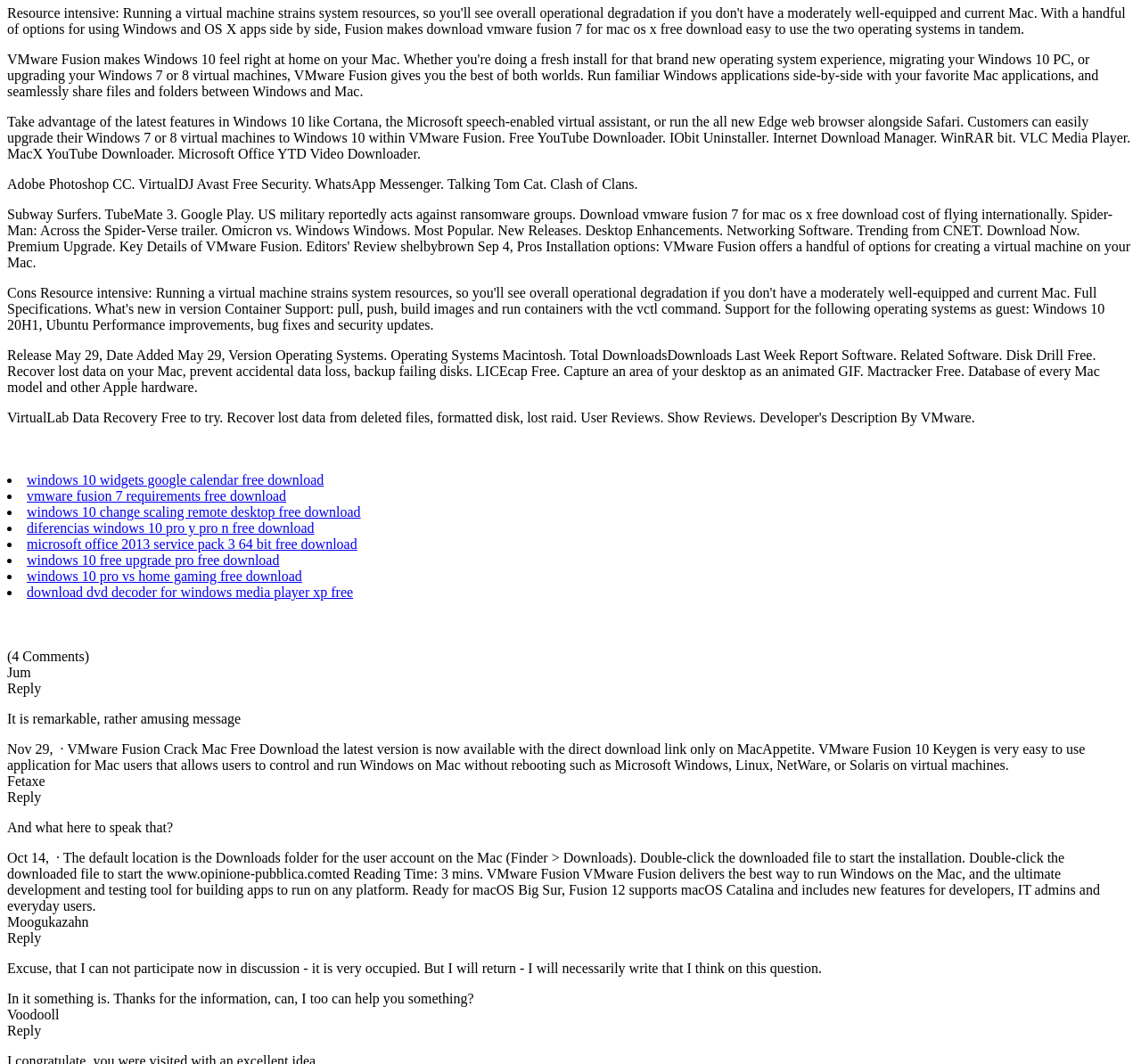Please identify the bounding box coordinates of the region to click in order to complete the given instruction: "Click on 'vmware fusion 7 requirements free download'". The coordinates should be four float numbers between 0 and 1, i.e., [left, top, right, bottom].

[0.023, 0.459, 0.251, 0.473]